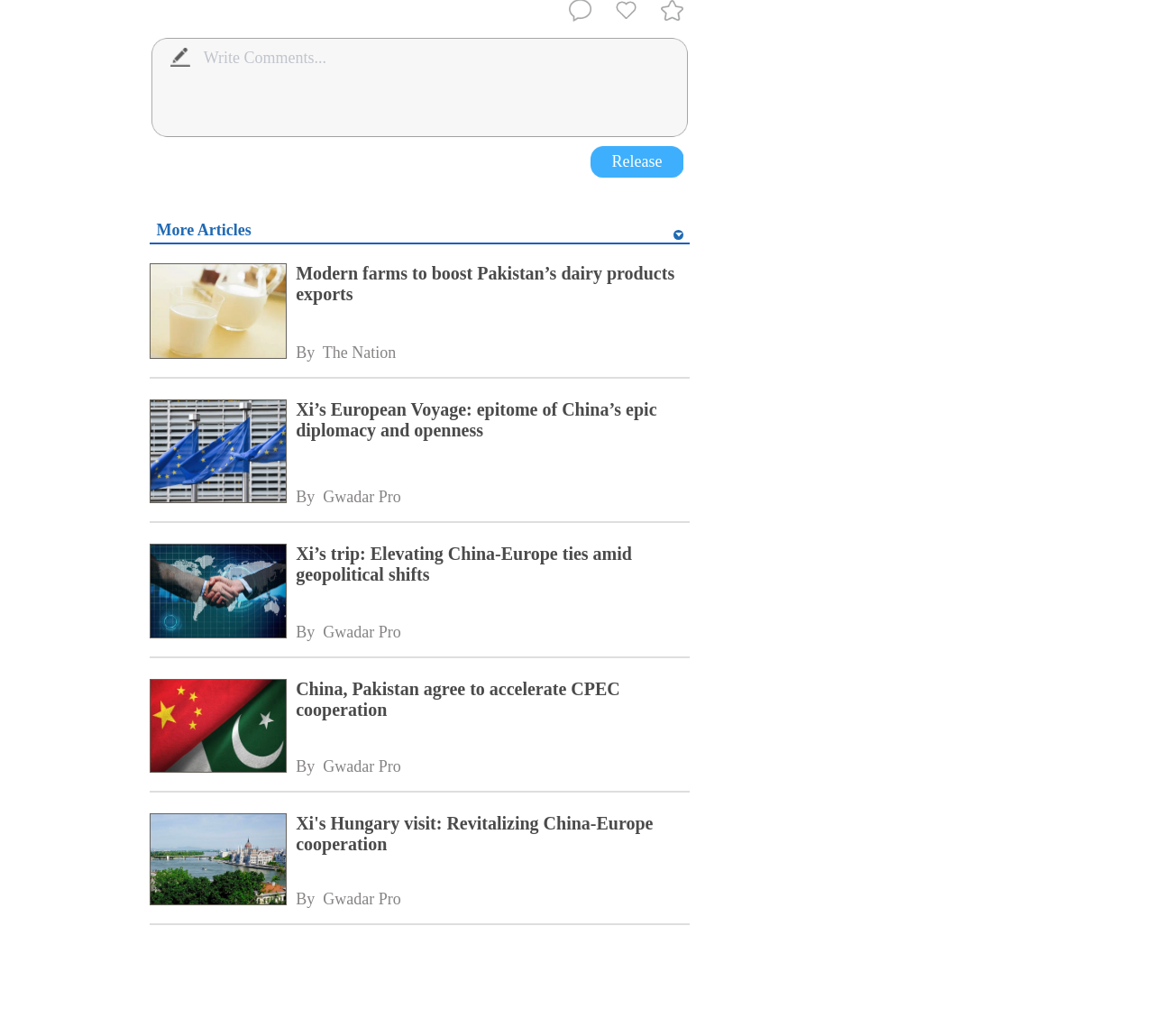Answer the question below with a single word or a brief phrase: 
How many images are associated with the article links?

6